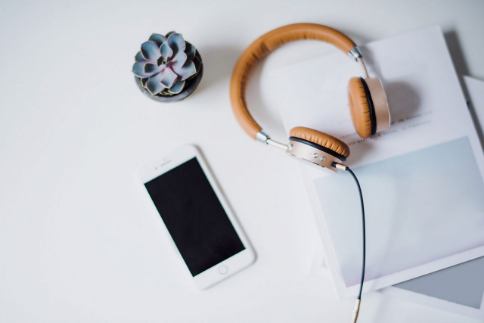What is the color of the headband?
Deliver a detailed and extensive answer to the question.

The caption specifically describes the headband as 'tan', which suggests a light brown or beige color.